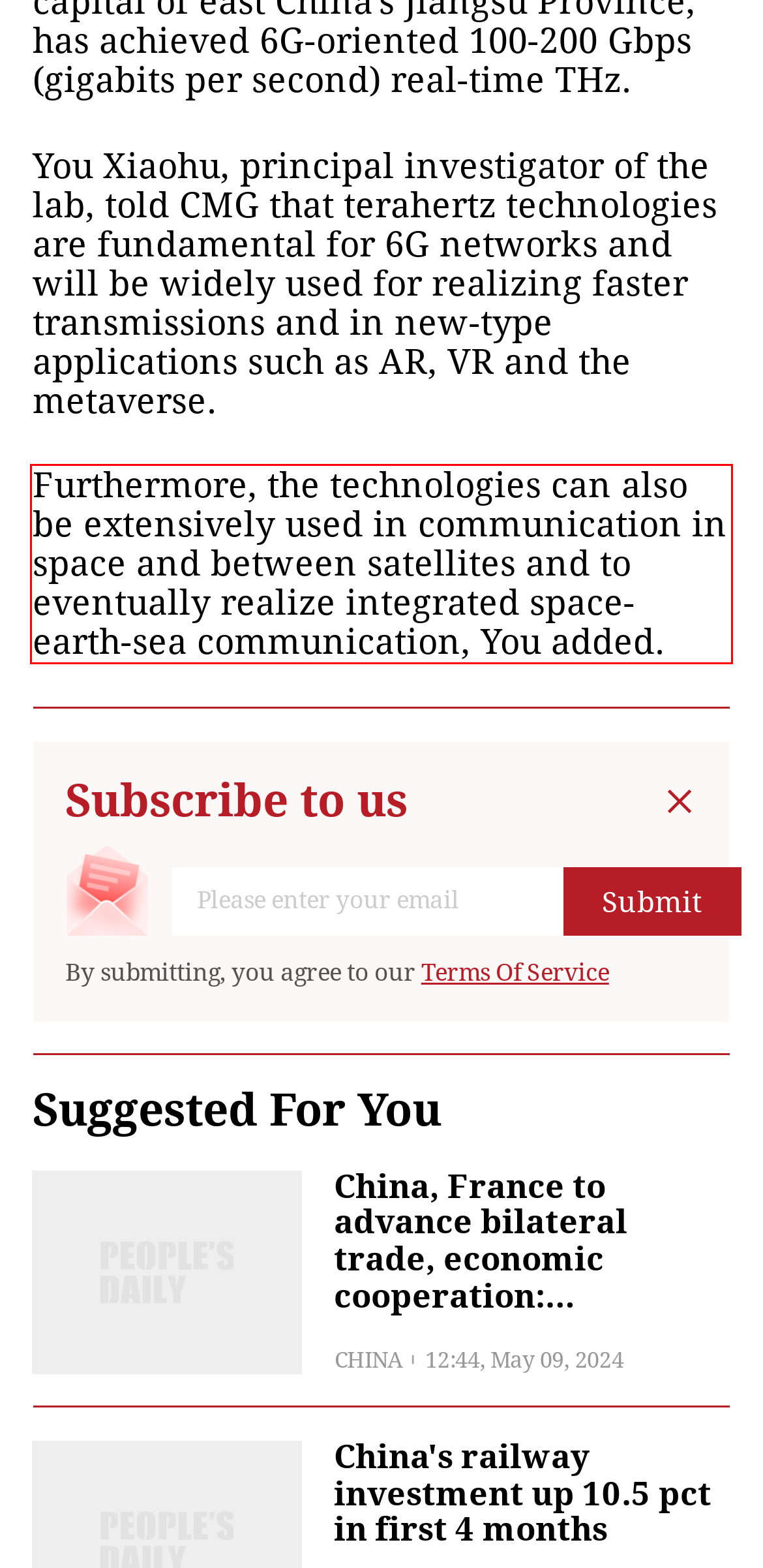Look at the webpage screenshot and recognize the text inside the red bounding box.

Furthermore, the technologies can also be extensively used in communication in space and between satellites and to eventually realize integrated space-earth-sea communication, You added.